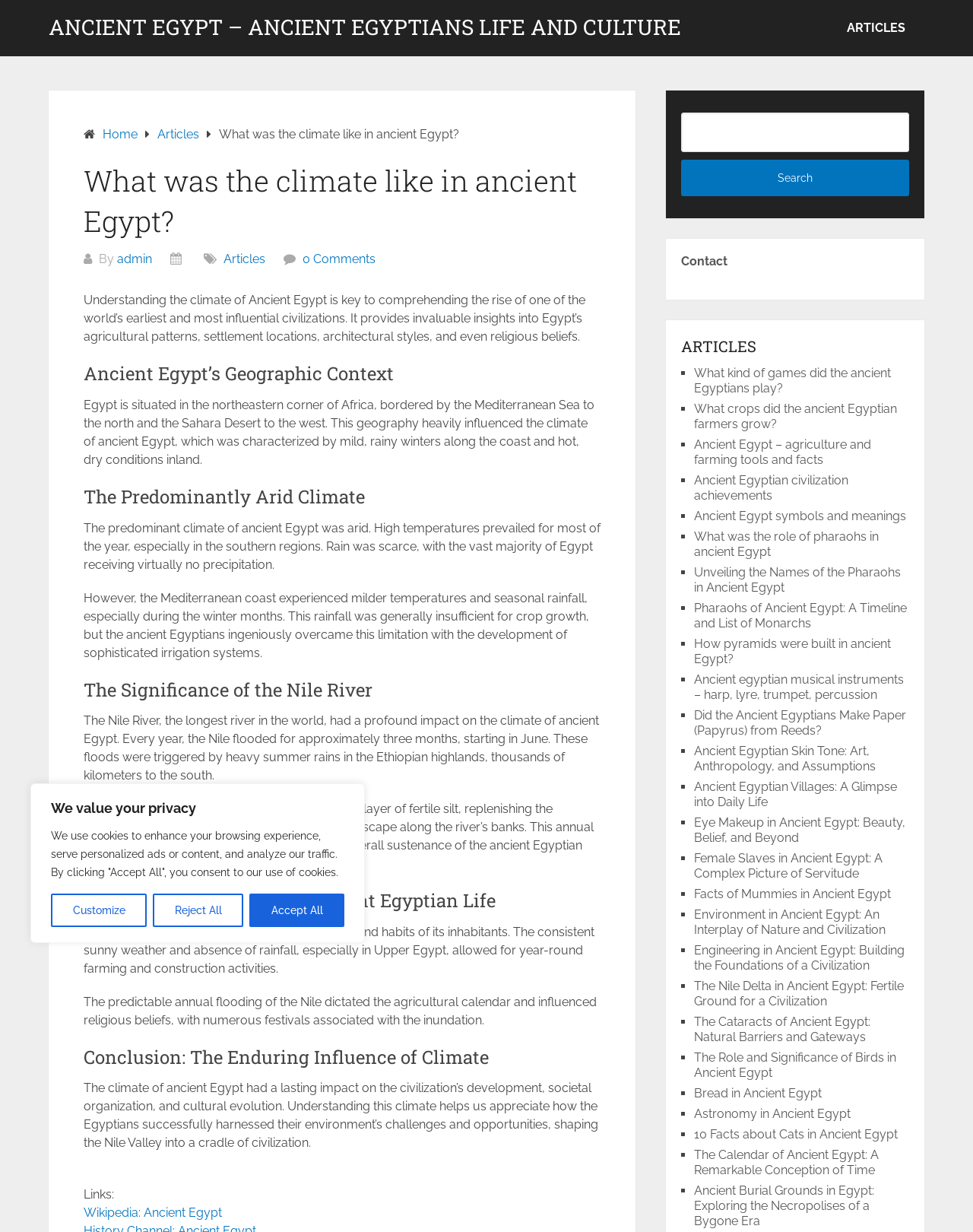Answer the question in one word or a short phrase:
What is the role of pharaohs in ancient Egypt?

Not specified